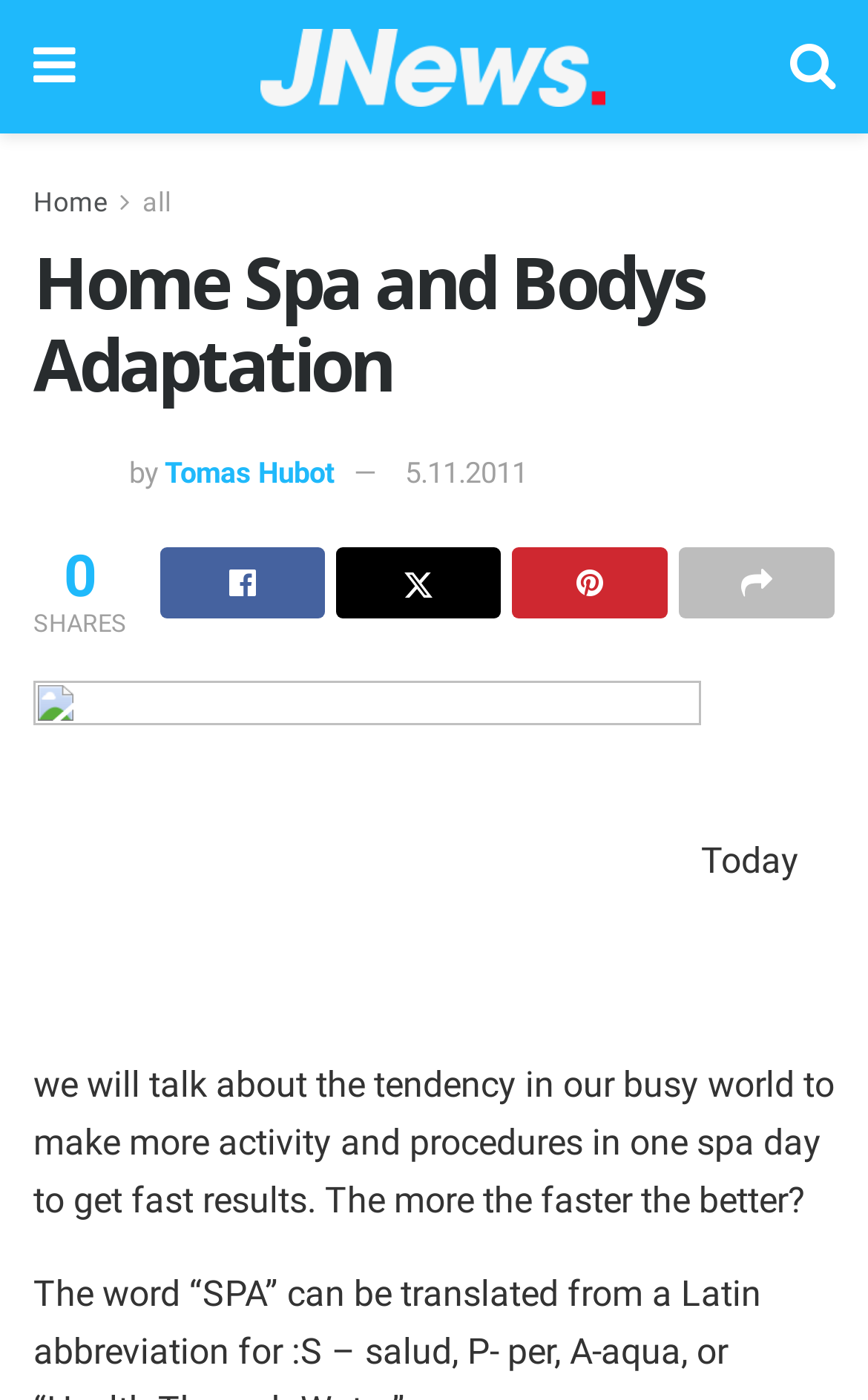Please provide a brief answer to the question using only one word or phrase: 
How many social media sharing buttons are there?

4